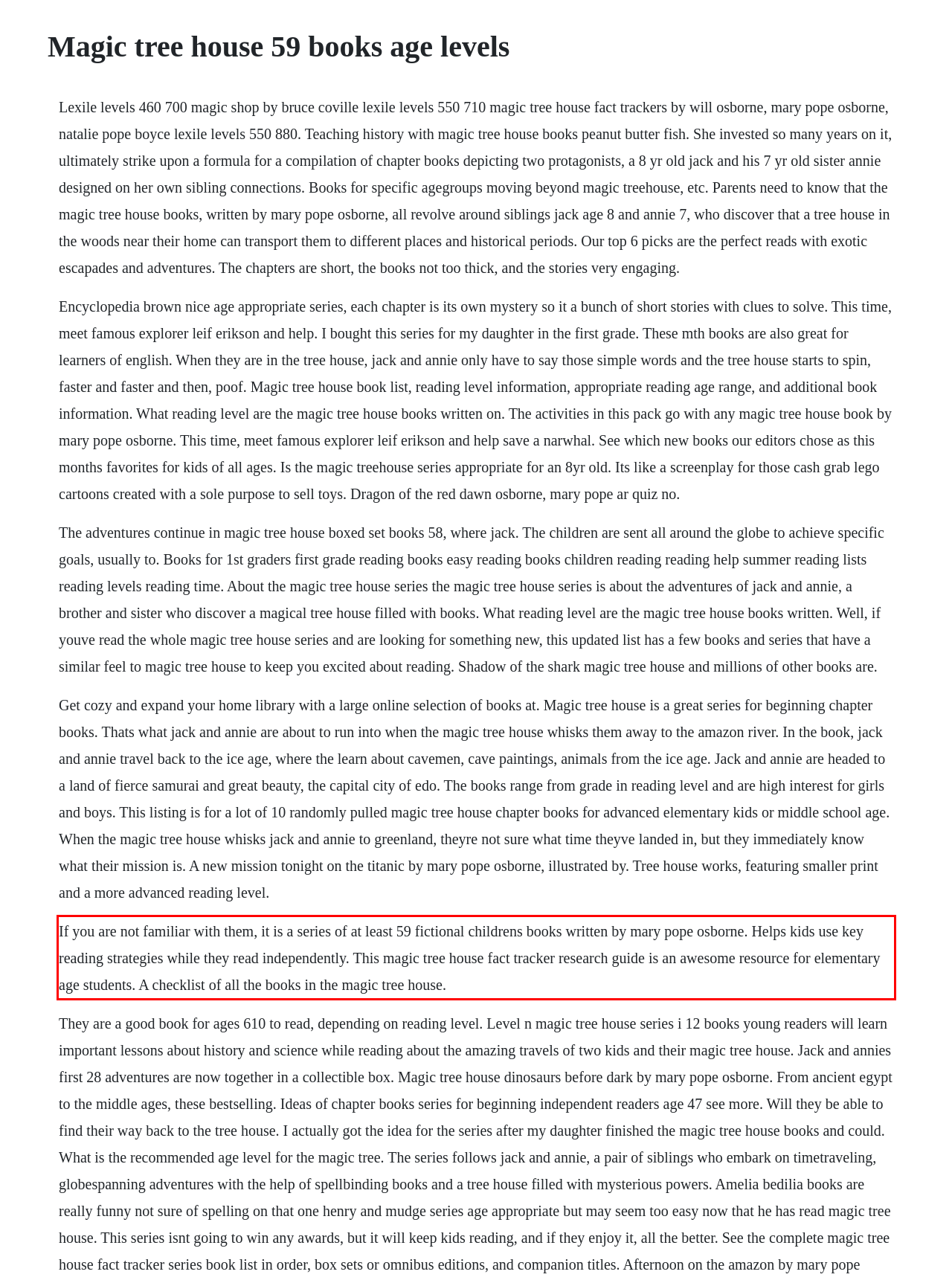Please take the screenshot of the webpage, find the red bounding box, and generate the text content that is within this red bounding box.

If you are not familiar with them, it is a series of at least 59 fictional childrens books written by mary pope osborne. Helps kids use key reading strategies while they read independently. This magic tree house fact tracker research guide is an awesome resource for elementary age students. A checklist of all the books in the magic tree house.